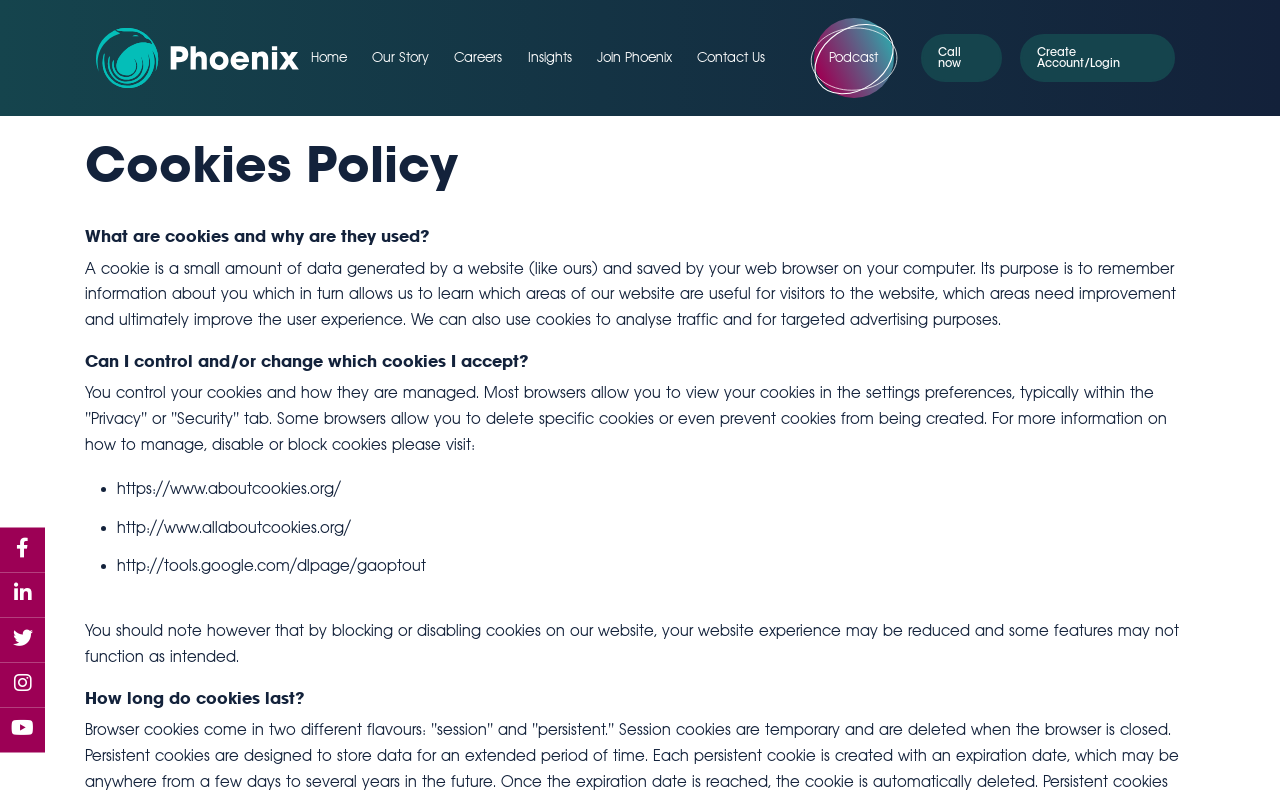Identify the bounding box of the HTML element described here: "Call now". Provide the coordinates as four float numbers between 0 and 1: [left, top, right, bottom].

[0.719, 0.043, 0.783, 0.104]